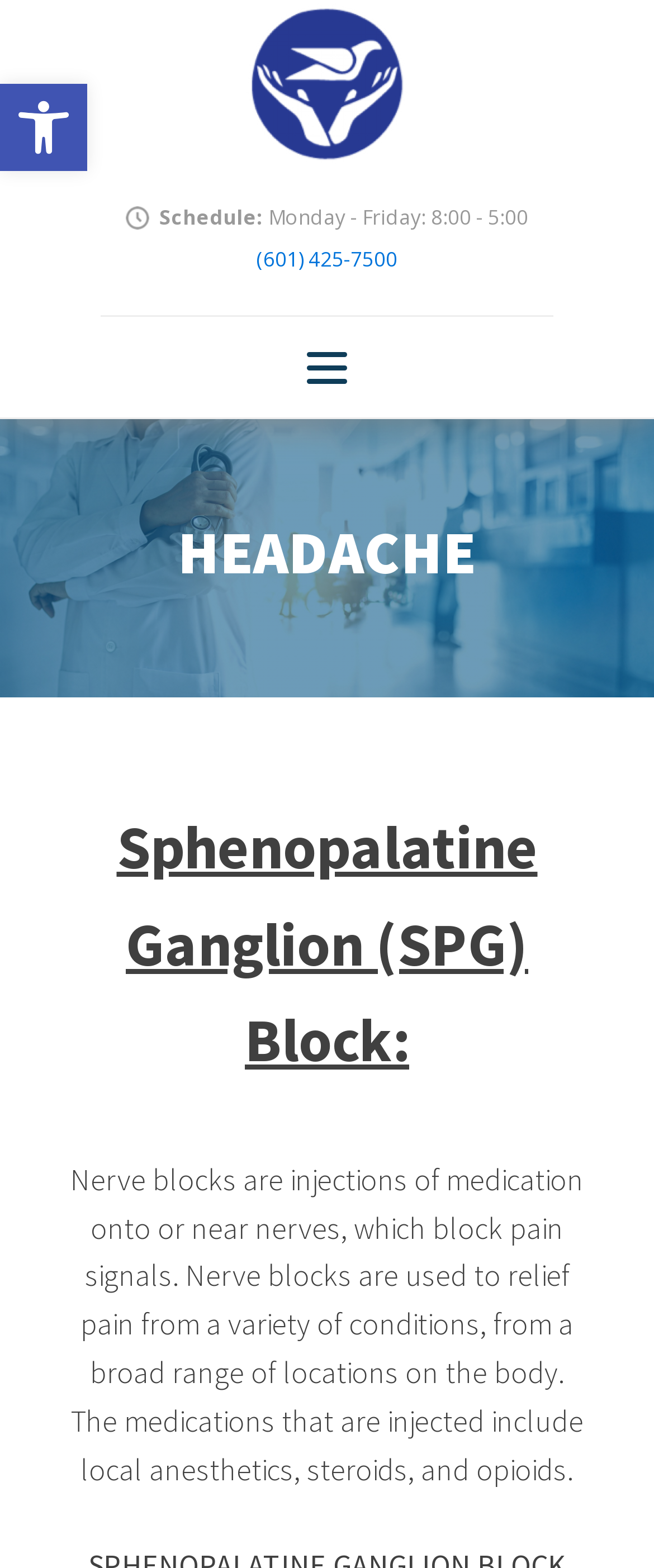Give a one-word or short phrase answer to the question: 
What is the purpose of nerve blocks?

Relief pain